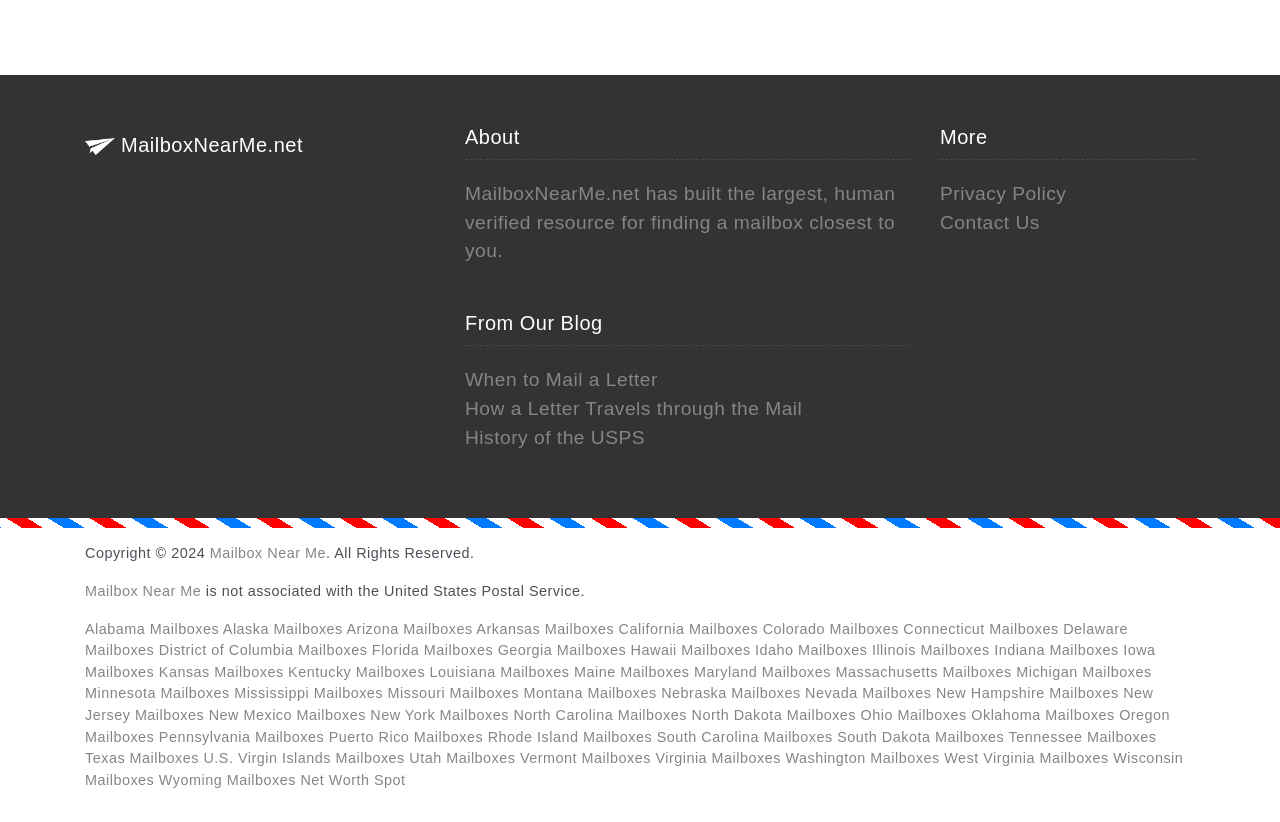What is the main purpose of this website?
Based on the visual details in the image, please answer the question thoroughly.

Based on the content of the webpage, it appears that the main purpose of this website is to help users find a mailbox near their location. The website provides a resource for finding mailboxes, with links to mailboxes in different states and cities.